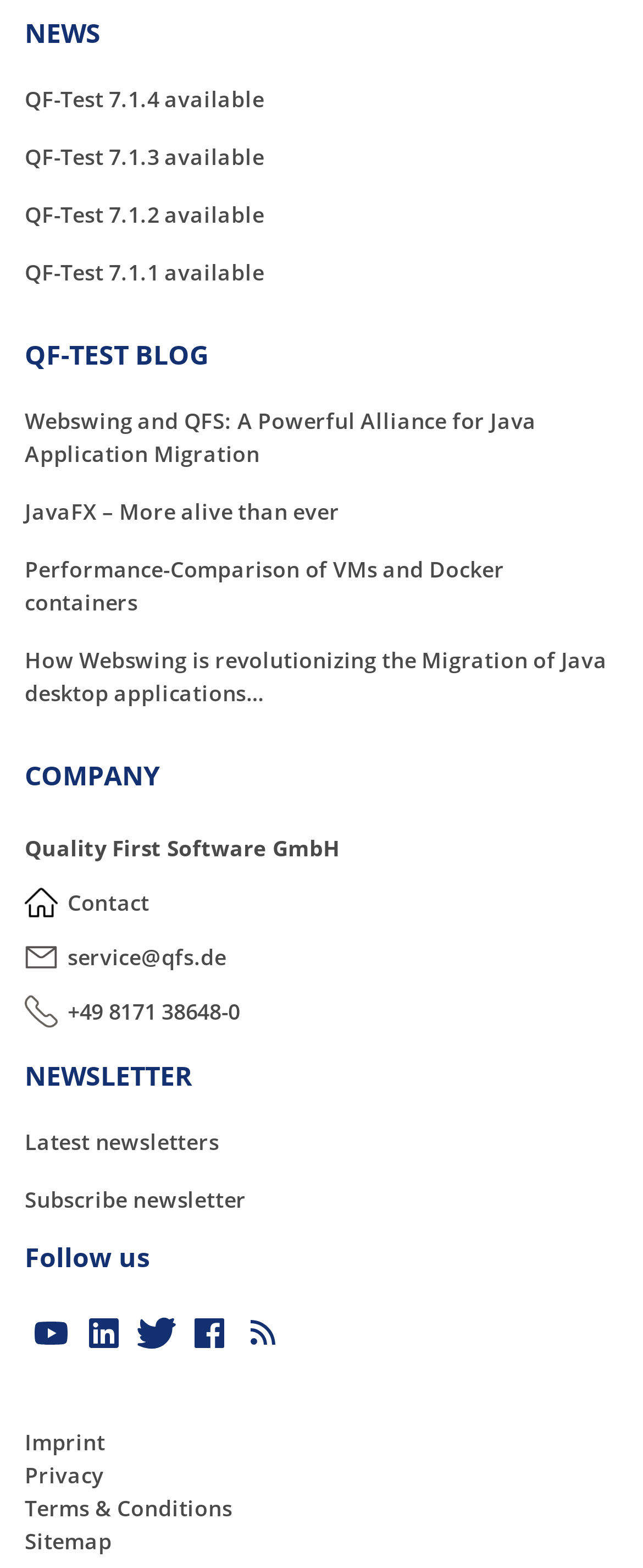Please determine the bounding box coordinates of the clickable area required to carry out the following instruction: "Read the latest news". The coordinates must be four float numbers between 0 and 1, represented as [left, top, right, bottom].

[0.038, 0.053, 0.962, 0.074]